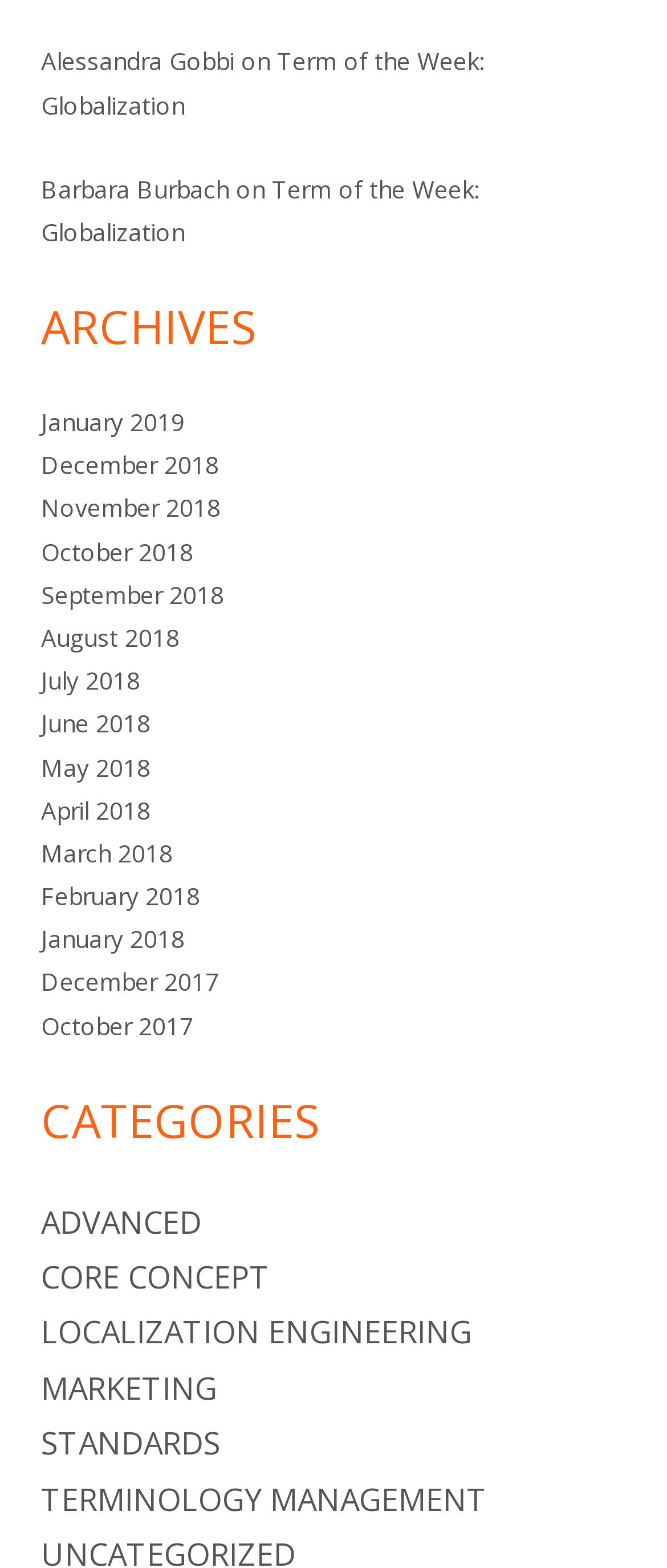What is the text of the second link under the 'ARCHIVES' heading?
Give a one-word or short-phrase answer derived from the screenshot.

December 2018